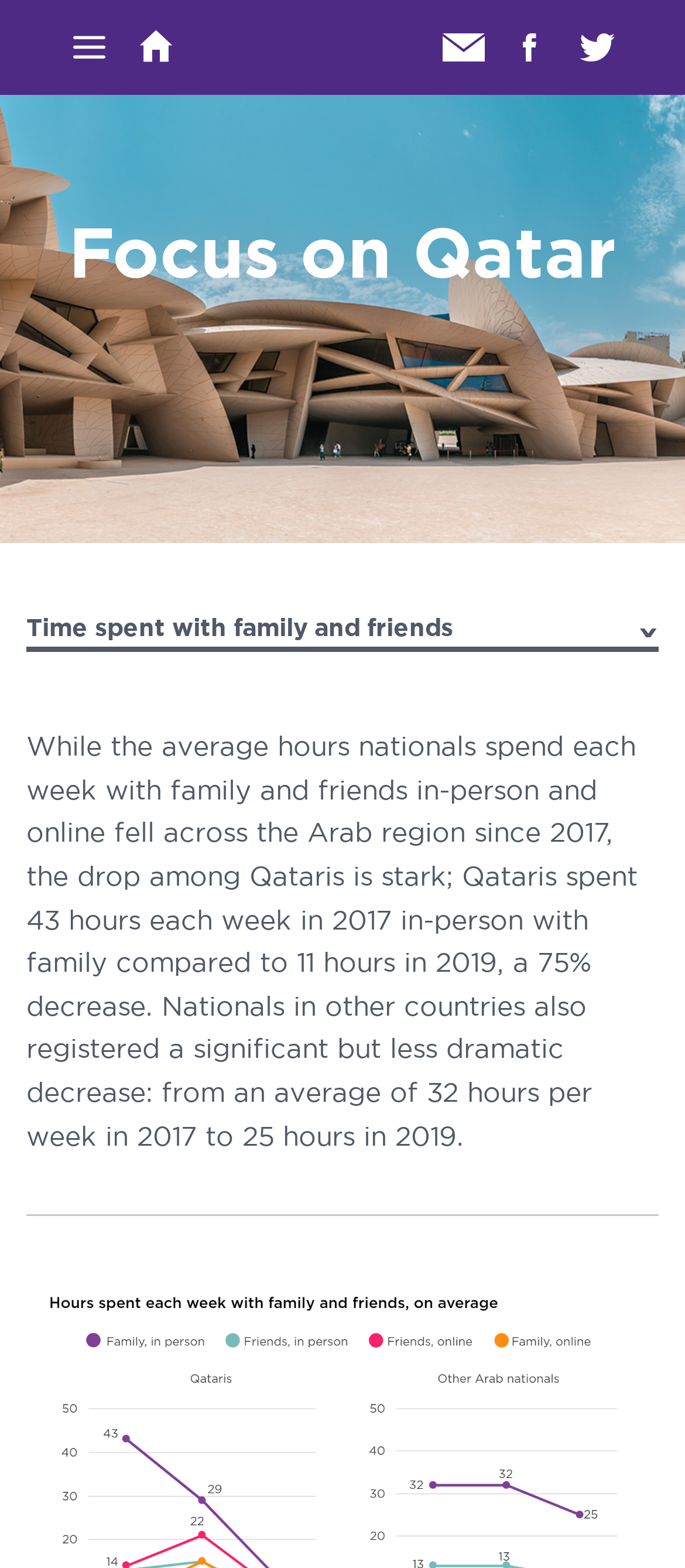Answer this question using a single word or a brief phrase:
What is the trend of in-person family time in Qatar?

Decreasing